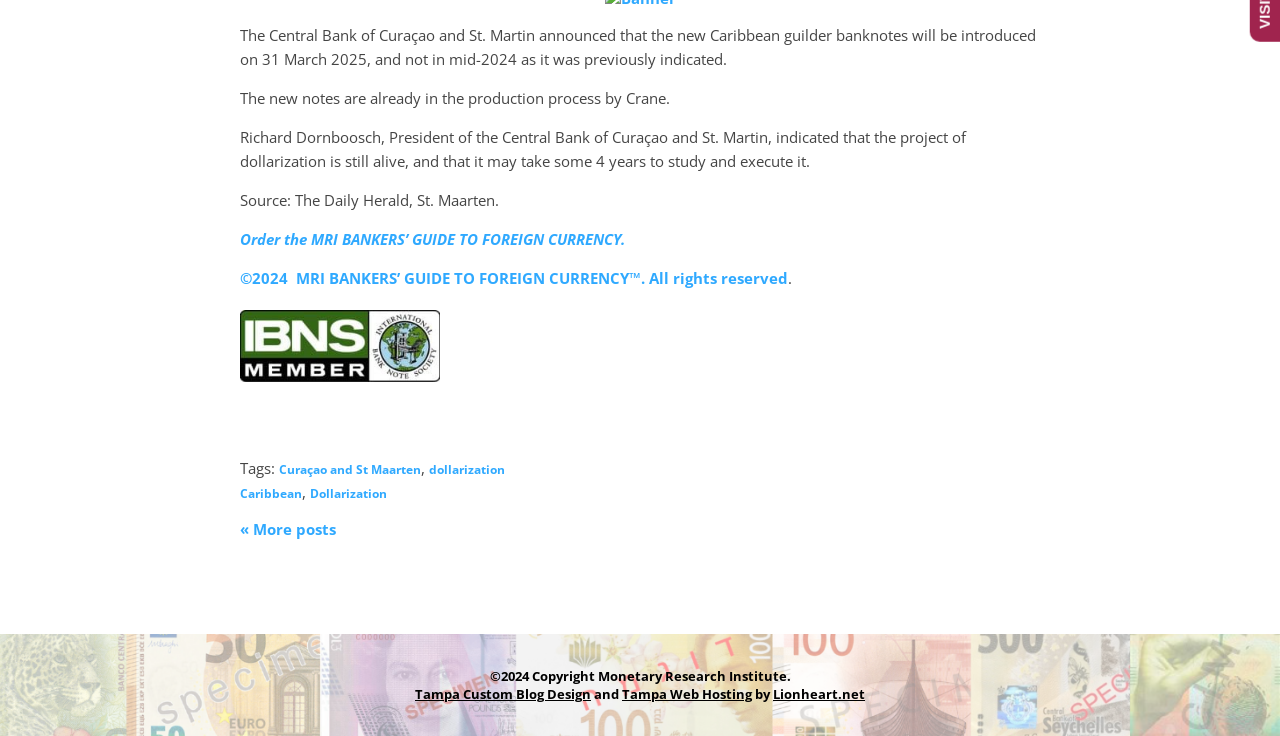Find the bounding box coordinates of the UI element according to this description: "Curaçao and St Maarten".

[0.218, 0.626, 0.329, 0.649]